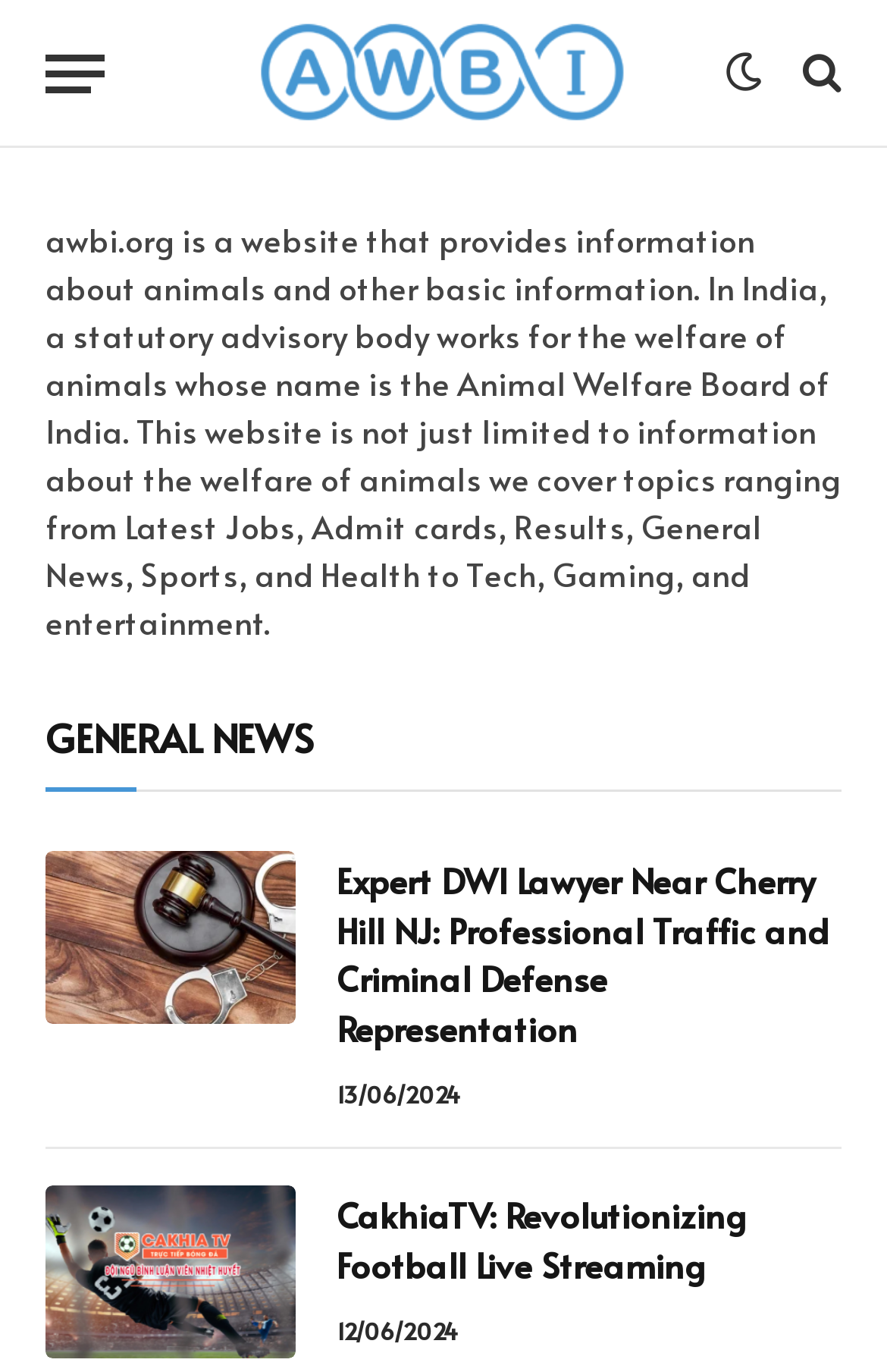Write a detailed summary of the webpage.

The webpage is divided into several sections. At the top left, there is a button labeled "Menu". Next to it, on the top center, is a link to "AWBI" accompanied by an image with the same label. On the top right, there are three links with icons, represented by Unicode characters '\ue902', '\ue901', and '\uf002'.

Below the top section, there is a paragraph of static text that provides an introduction to the website, explaining its purpose and scope. This text is positioned at the top left of the main content area.

Underneath the introductory text, there is a heading labeled "GENERAL NEWS". Below this heading, there are two articles, each containing a link to a news story, a heading with the title of the story, and a timestamp indicating the publication date. The first article is about a DWI lawyer near Cherry Hill, NJ, and the second article is about CakhiaTV, a football live streaming service. The articles are positioned one below the other, taking up most of the main content area.

Overall, the webpage has a simple layout, with a clear hierarchy of elements and a focus on presenting news articles and information about various topics.